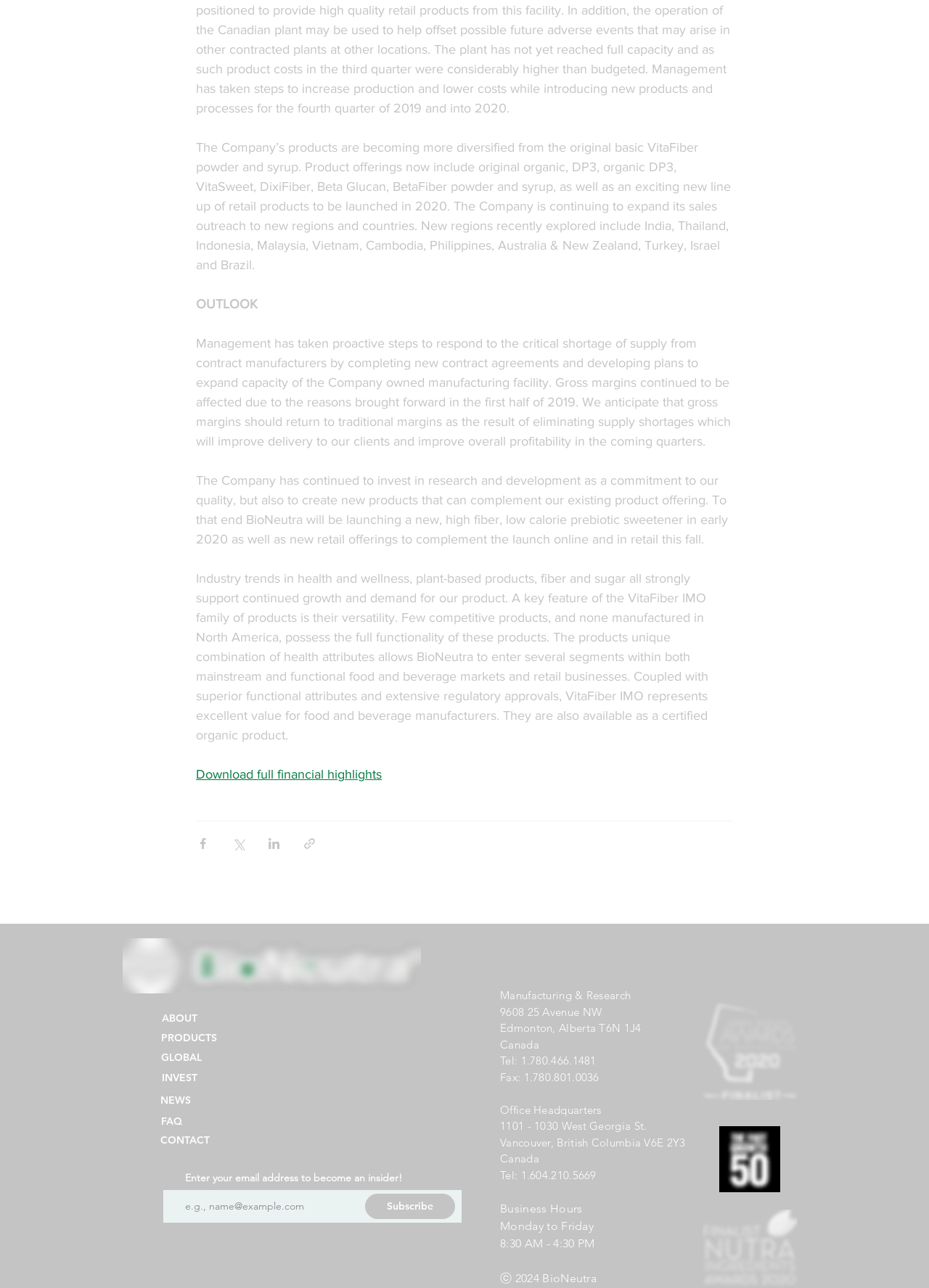What is the company's manufacturing facility doing?
Please answer the question with a detailed and comprehensive explanation.

The company's manufacturing facility is expanding its capacity, as mentioned in the text 'Management has taken proactive steps to respond to the critical shortage of supply from contract manufacturers by completing new contract agreements and developing plans to expand capacity of the Company owned manufacturing facility.'